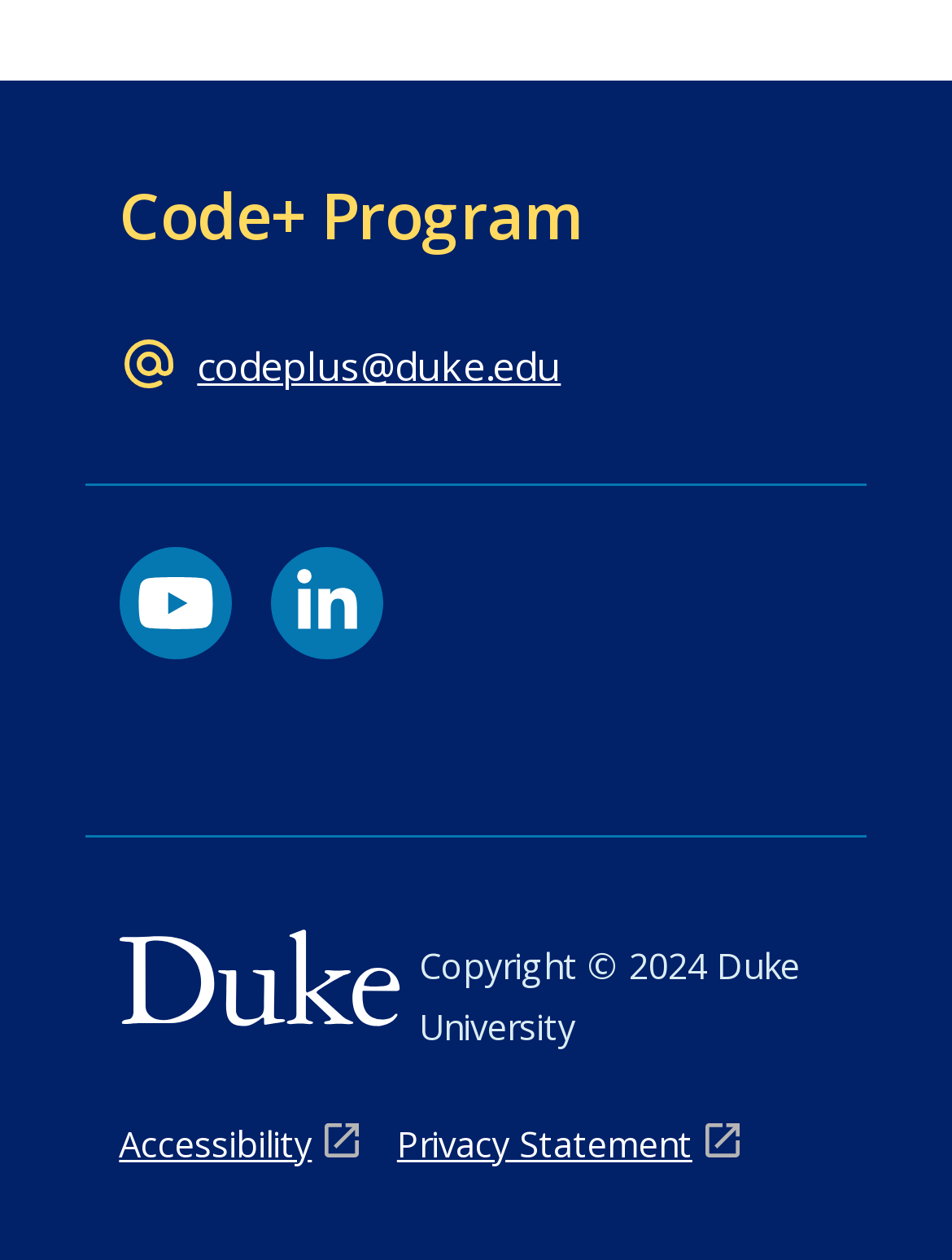Bounding box coordinates are specified in the format (top-left x, top-left y, bottom-right x, bottom-right y). All values are floating point numbers bounded between 0 and 1. Please provide the bounding box coordinate of the region this sentence describes: aria-label="LinkedIn link" title="LinkedIn link"

[0.284, 0.435, 0.402, 0.524]